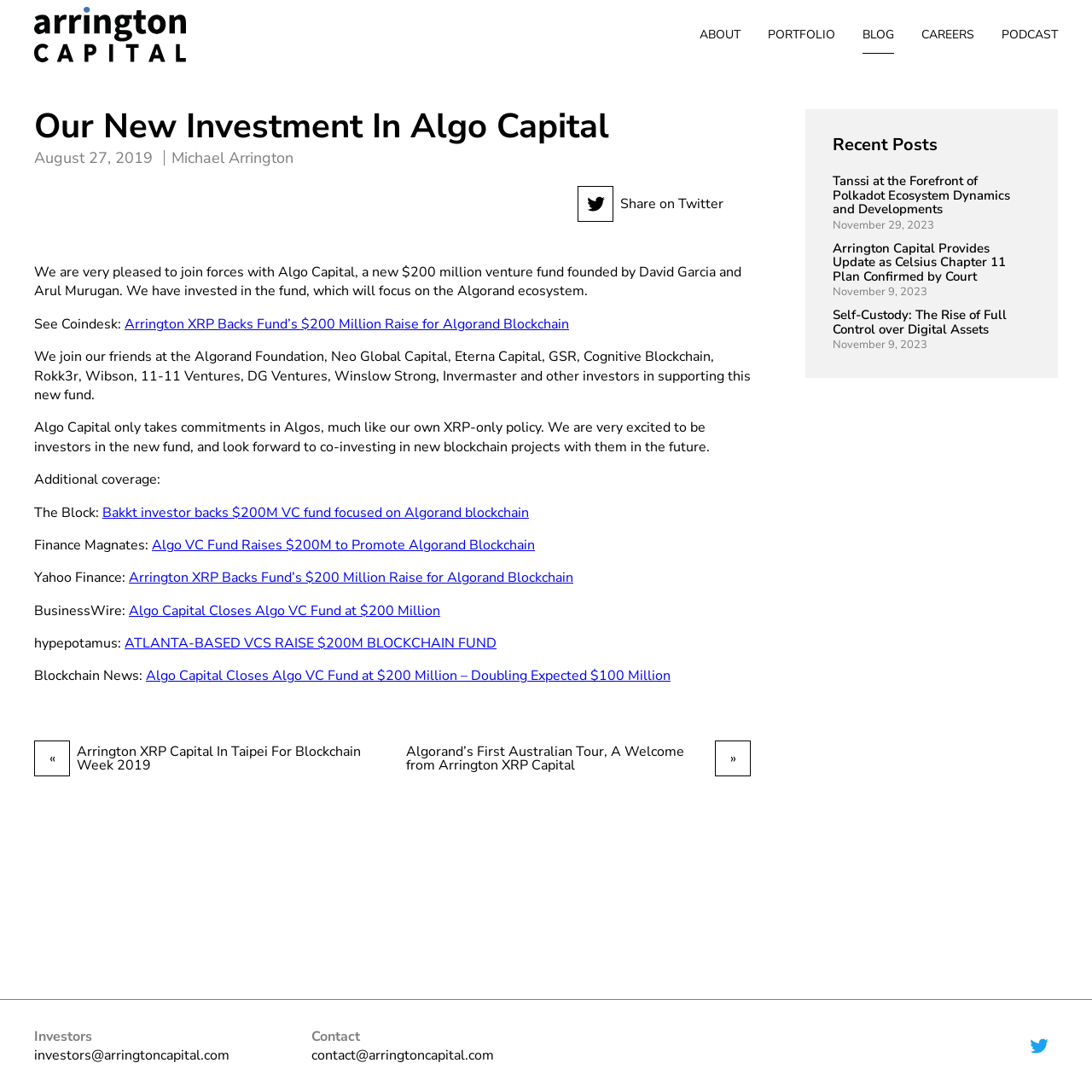Answer in one word or a short phrase: 
What is the focus of Algo Capital?

Algorand ecosystem